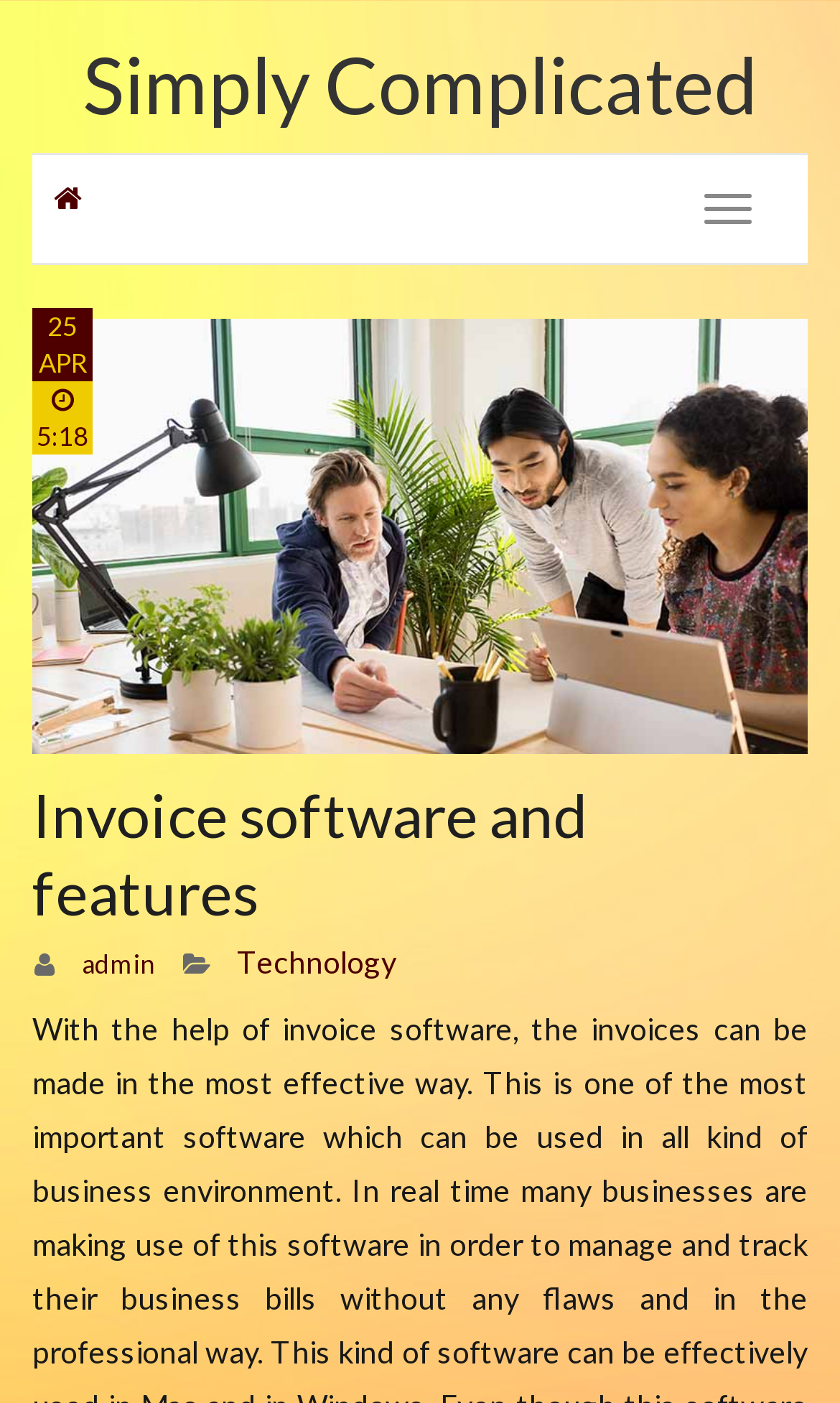Can you give a comprehensive explanation to the question given the content of the image?
What is the layout element that contains the date and time?

I found a LayoutTable element that contains the StaticText elements with the date and time, which suggests that it is a layout element that organizes the content on the webpage.